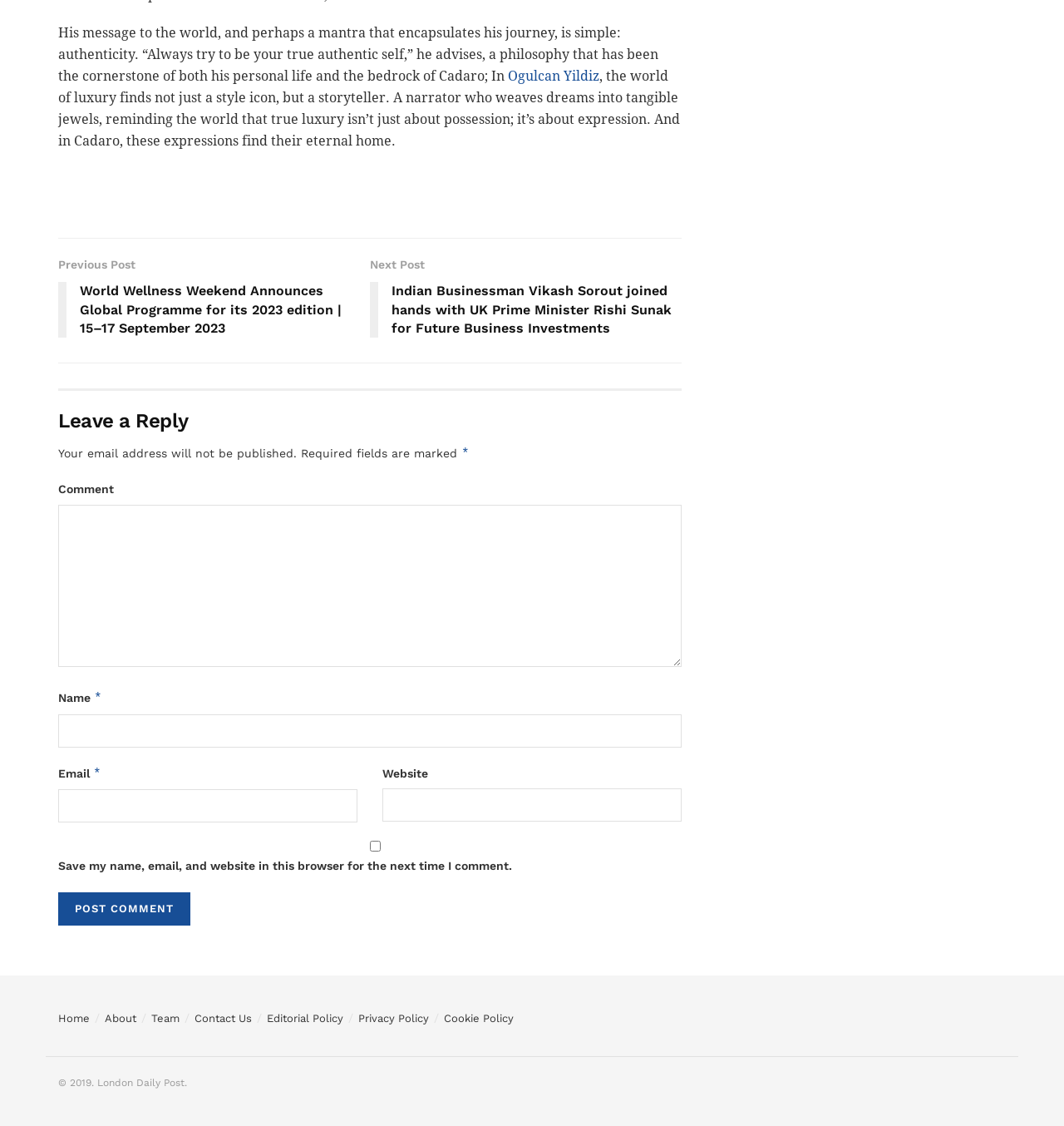Please determine the bounding box coordinates of the clickable area required to carry out the following instruction: "Click on the 'Previous Post' link". The coordinates must be four float numbers between 0 and 1, represented as [left, top, right, bottom].

[0.055, 0.227, 0.348, 0.308]